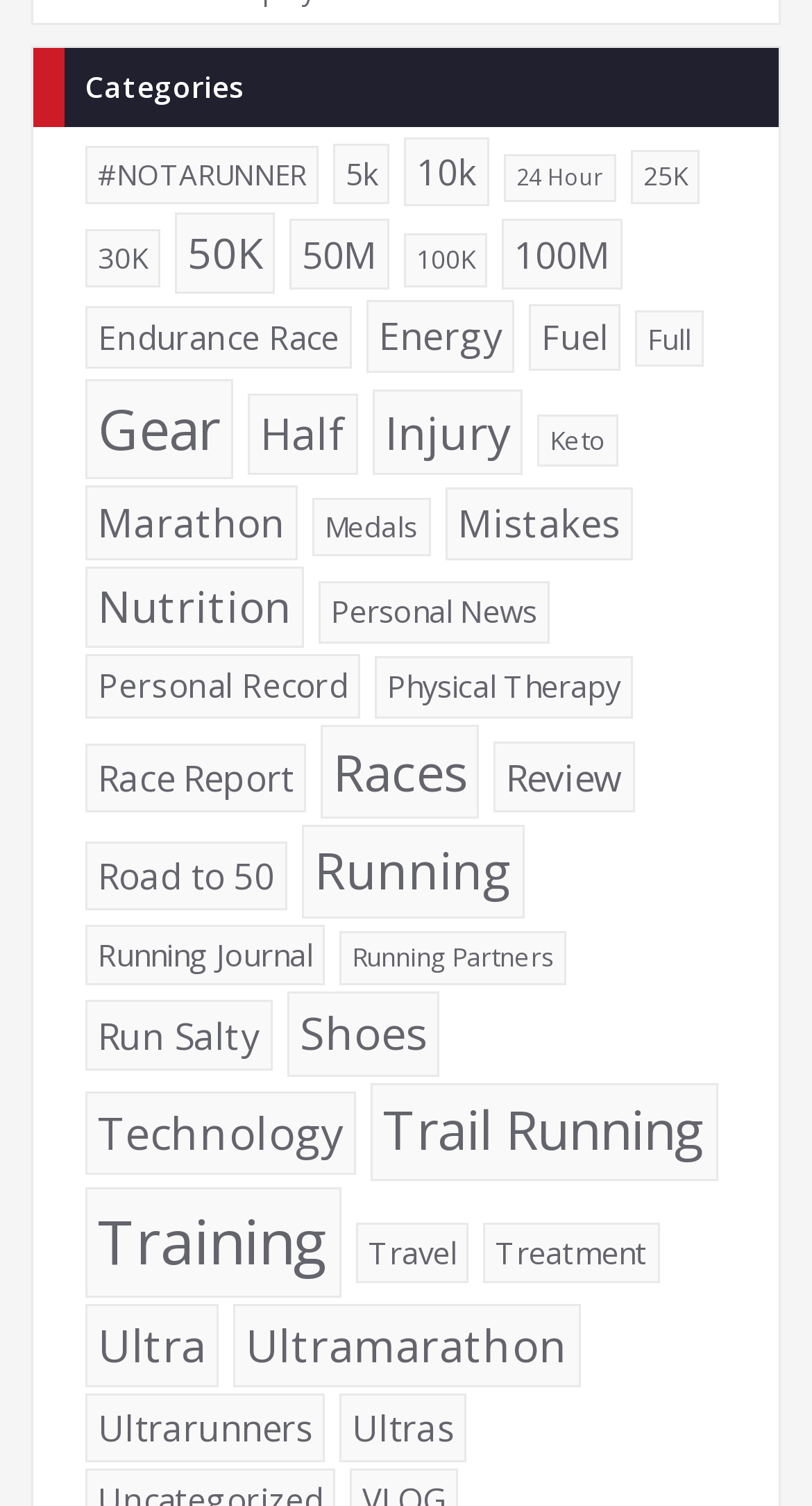How many categories are related to running?
Examine the image and provide an in-depth answer to the question.

I examined the links under the 'Categories' heading and found four categories related to running: 'Running', 'Trail Running', 'Ultra', and 'Ultramarathon'. These categories are all related to running, so the answer is 4.